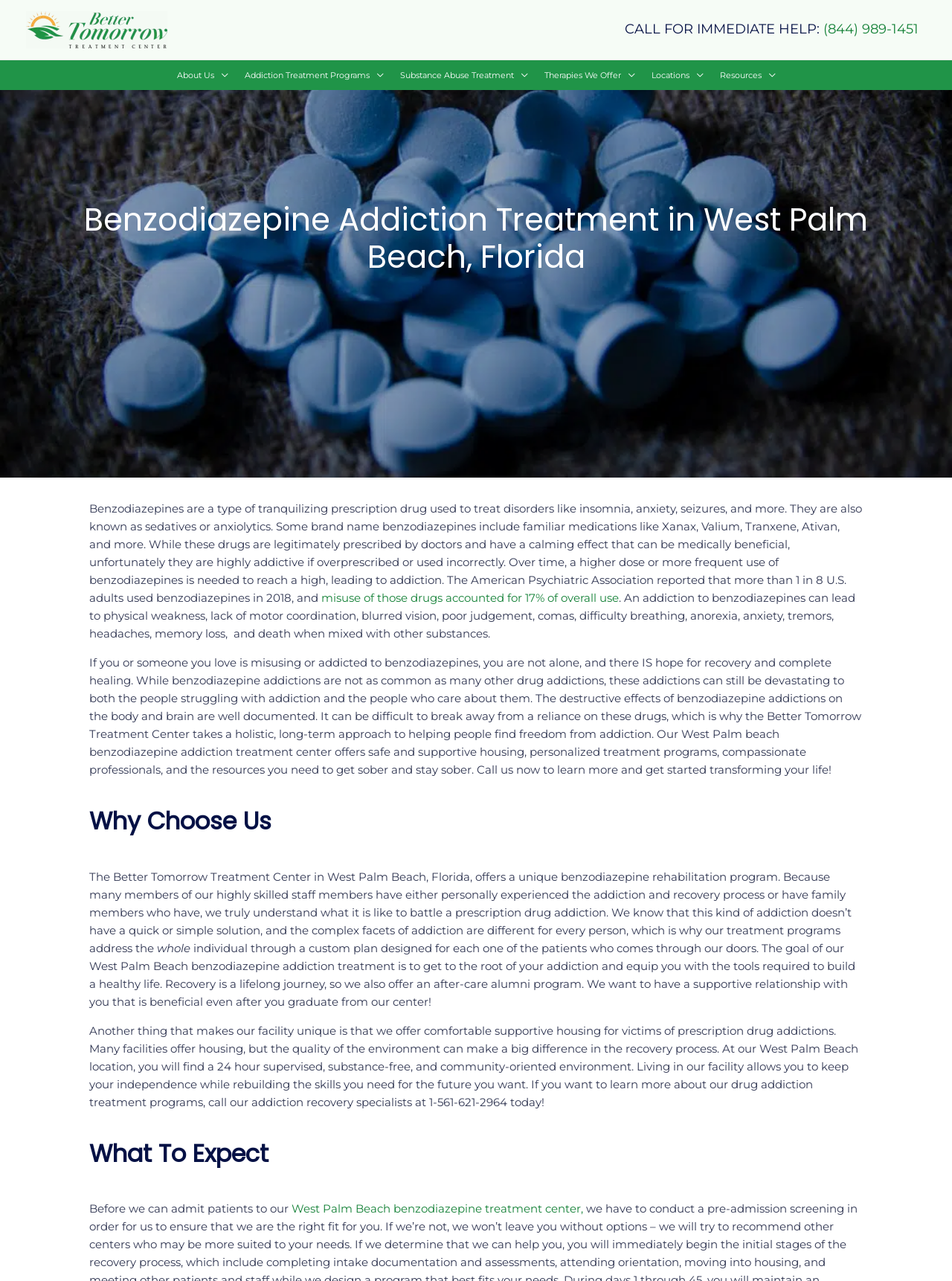Find the bounding box coordinates for the UI element that matches this description: "About Us".

[0.177, 0.047, 0.248, 0.07]